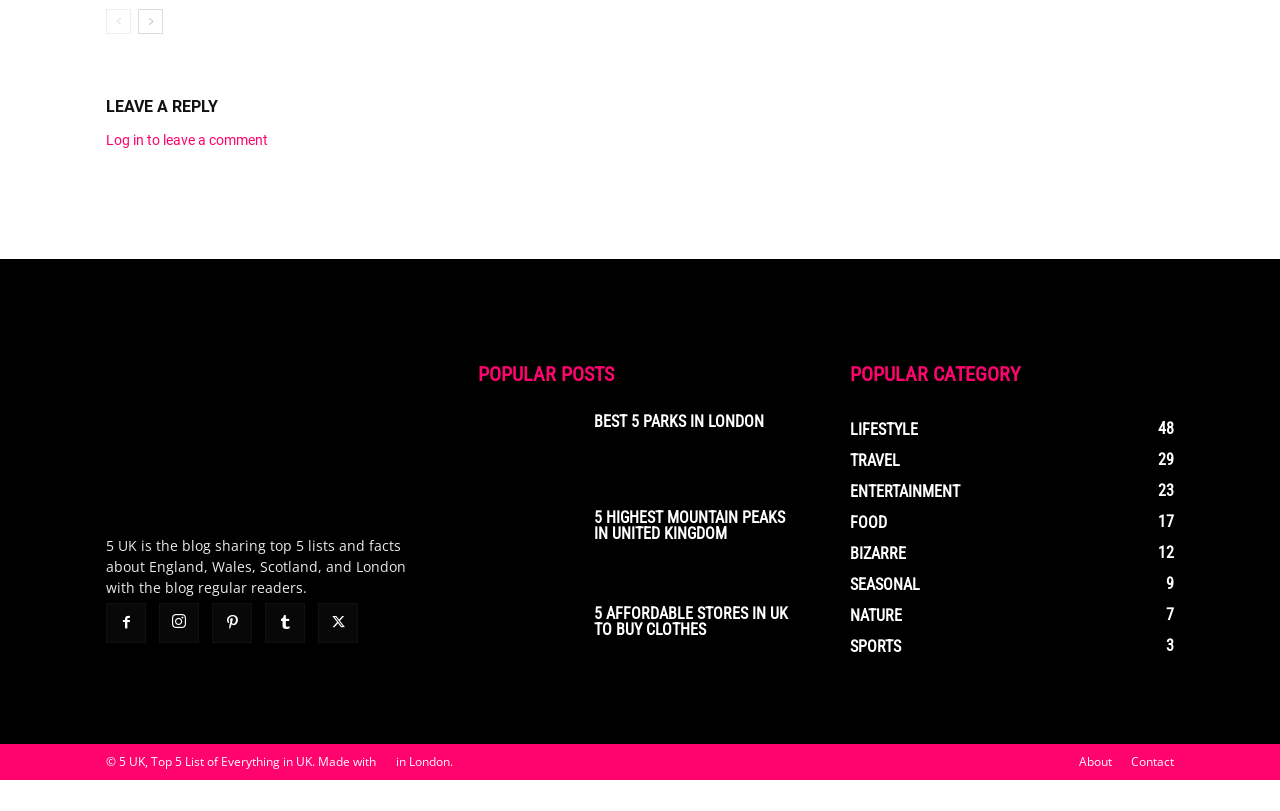Please determine the bounding box coordinates of the element's region to click in order to carry out the following instruction: "Click the 'Materials and Manufacturing' link". The coordinates should be four float numbers between 0 and 1, i.e., [left, top, right, bottom].

None